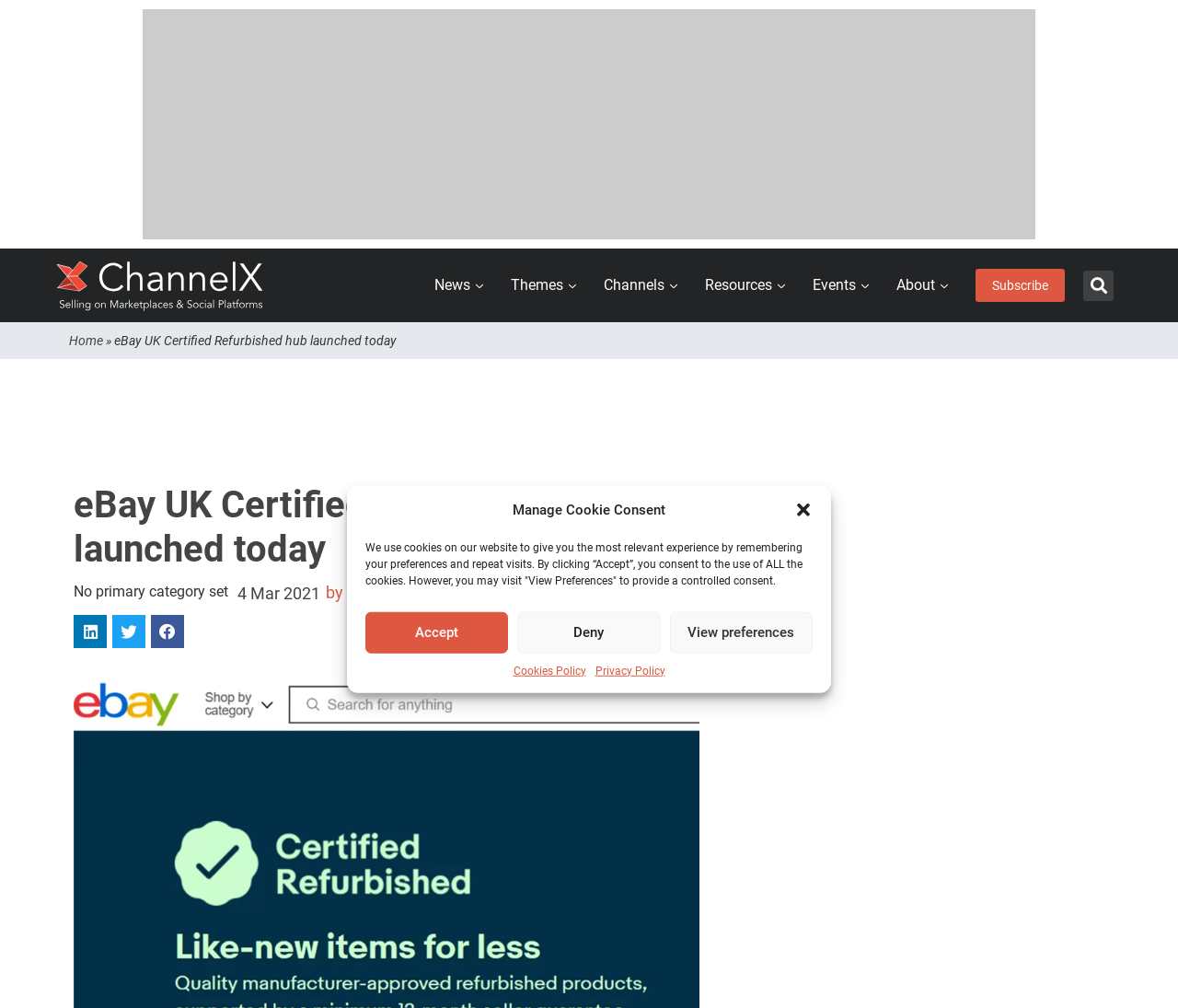Analyze the image and deliver a detailed answer to the question: Who wrote the article?

I found the author of the article by looking at the link element on the webpage, which is located below the article title and has a bounding box of [0.277, 0.578, 0.38, 0.598]. The text content of this element is 'by Chris Dawson', which indicates the author of the article.